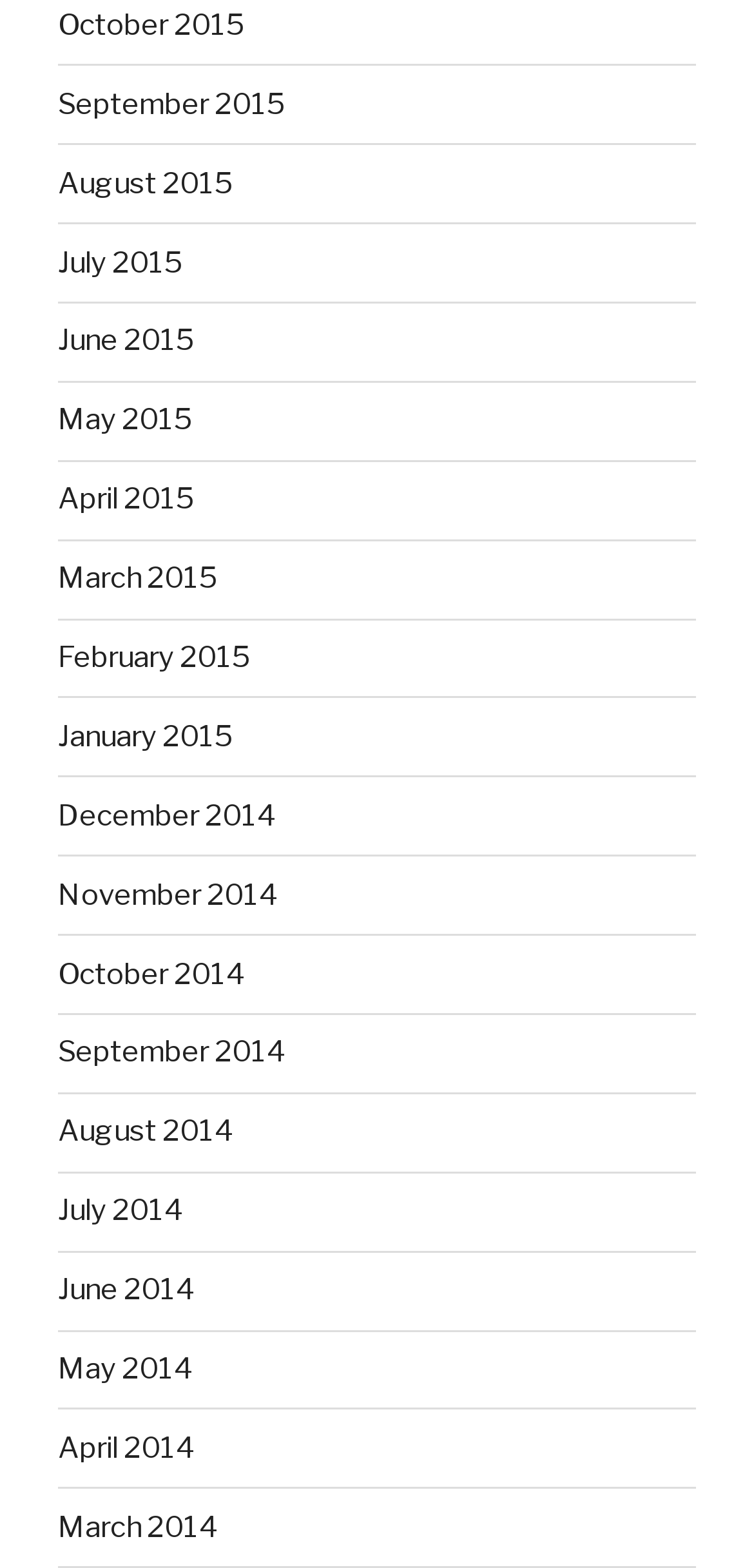Locate the bounding box coordinates of the clickable area to execute the instruction: "view August 2014". Provide the coordinates as four float numbers between 0 and 1, represented as [left, top, right, bottom].

[0.077, 0.711, 0.31, 0.733]